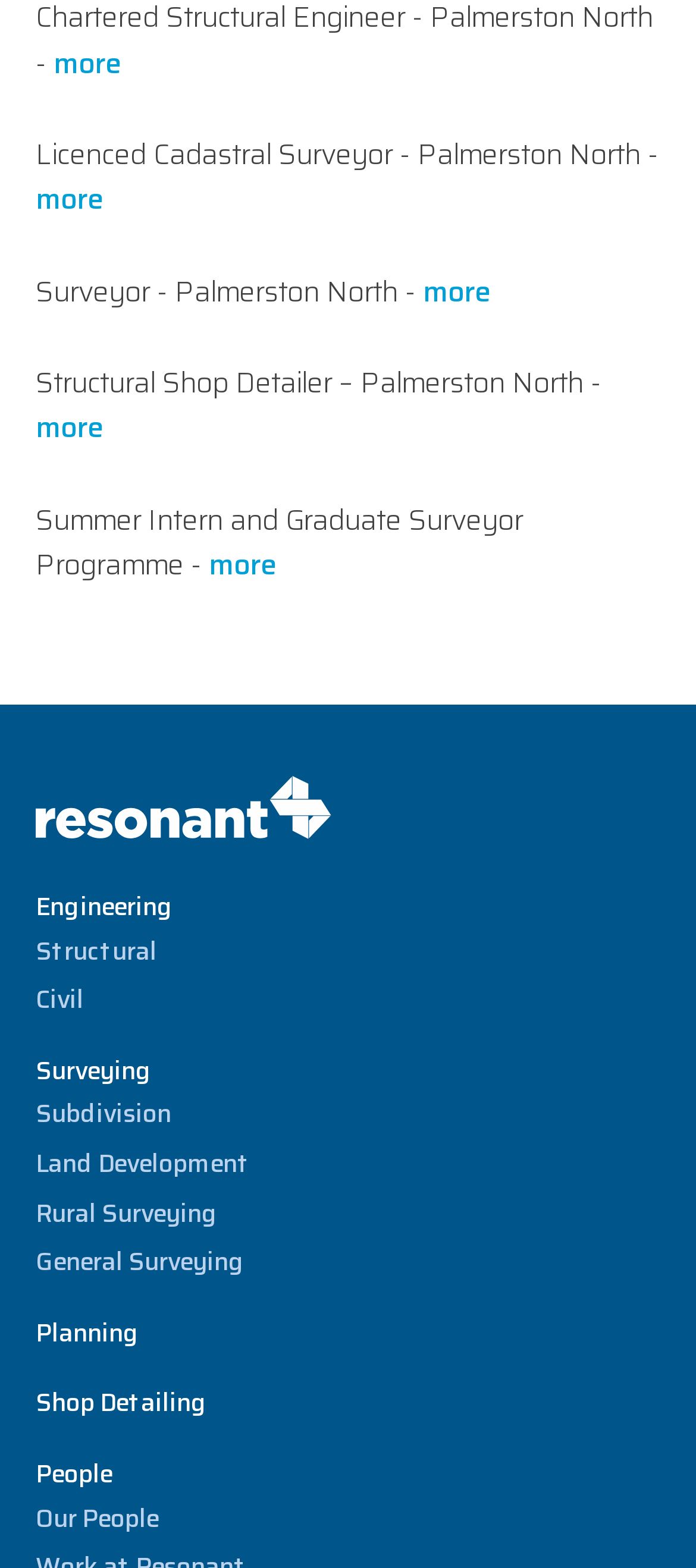Refer to the element description Structural and identify the corresponding bounding box in the screenshot. Format the coordinates as (top-left x, top-left y, bottom-right x, bottom-right y) with values in the range of 0 to 1.

[0.051, 0.593, 0.226, 0.618]